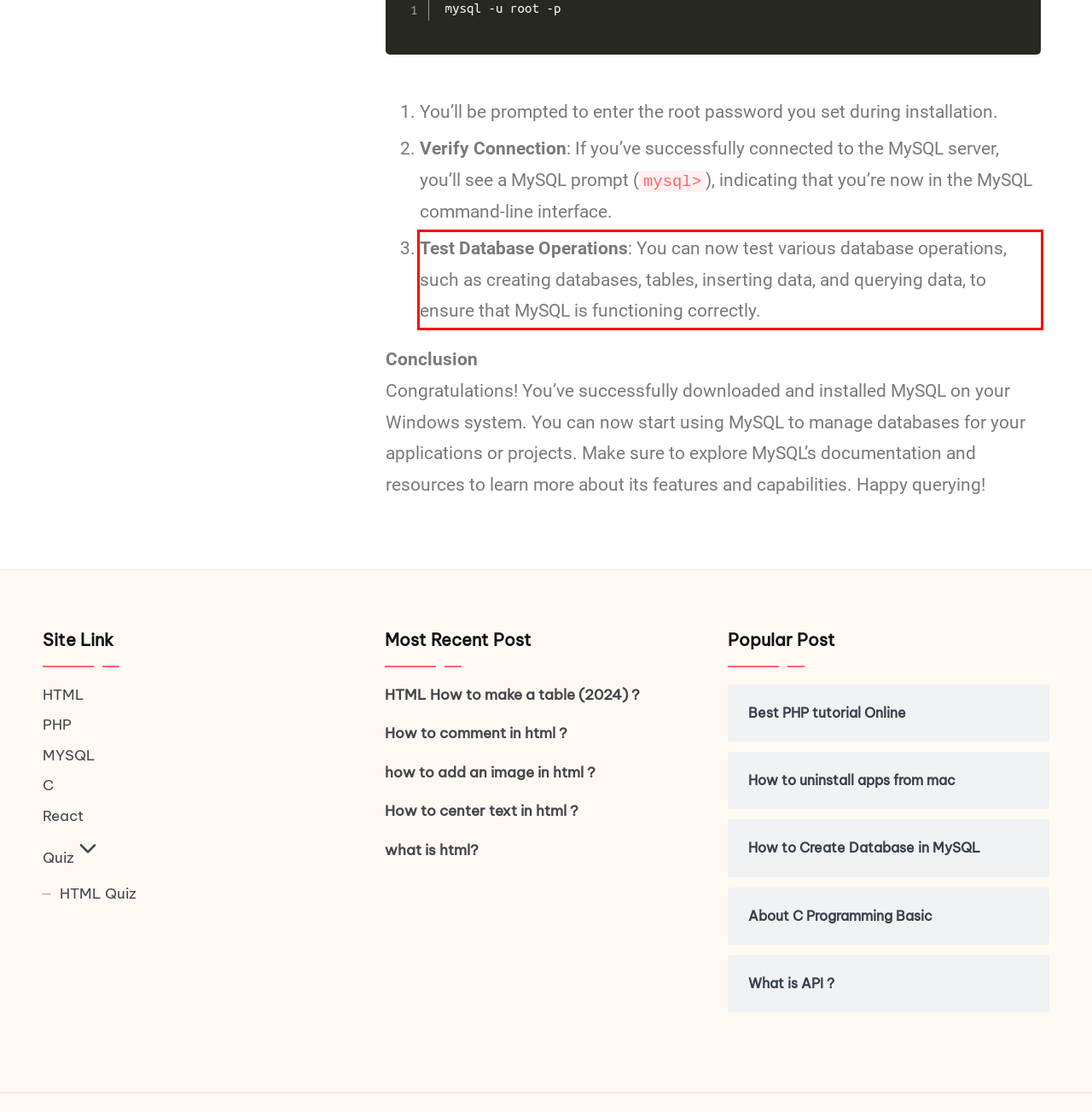Identify the text inside the red bounding box in the provided webpage screenshot and transcribe it.

Test Database Operations: You can now test various database operations, such as creating databases, tables, inserting data, and querying data, to ensure that MySQL is functioning correctly.